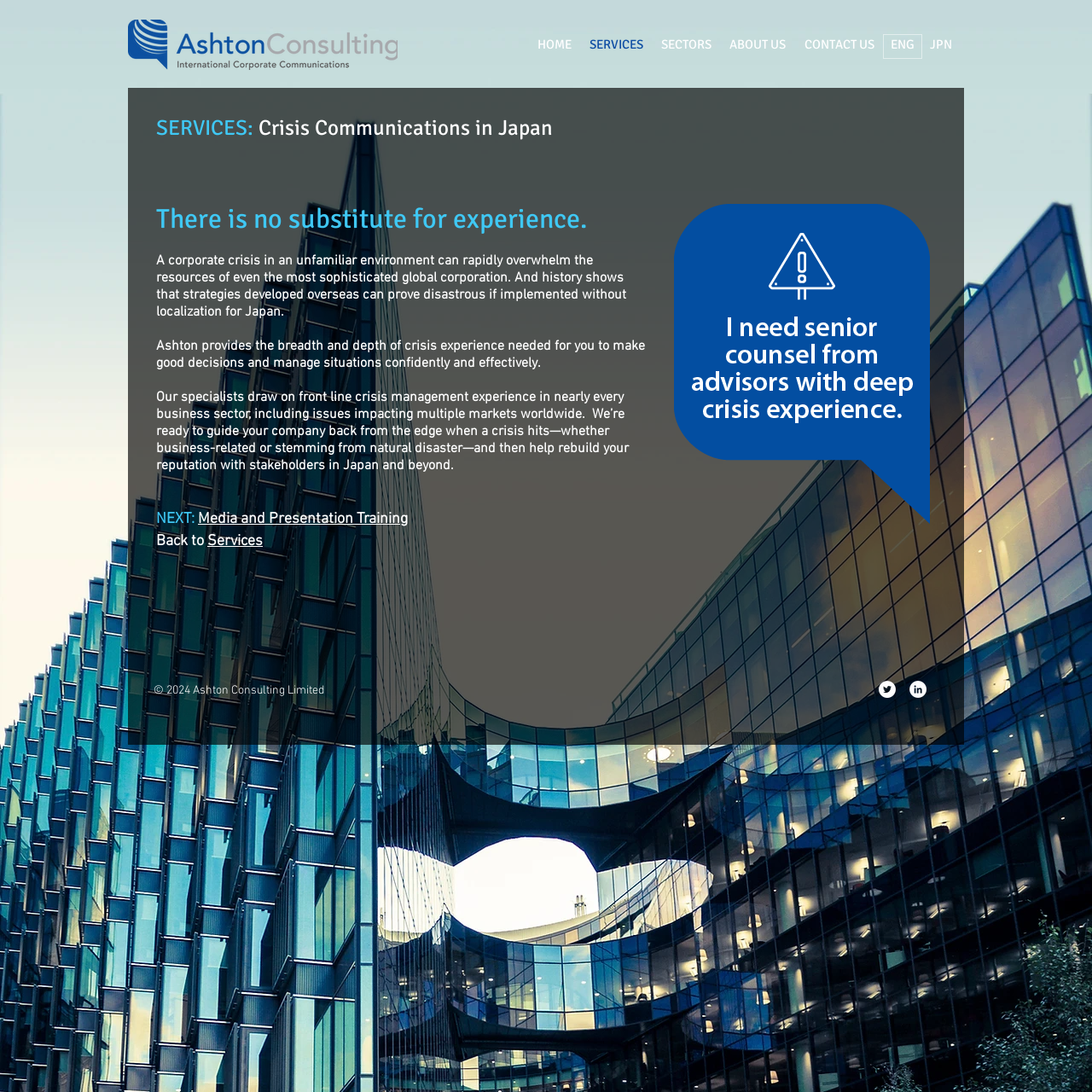Create an elaborate caption that covers all aspects of the webpage.

The webpage is about Ashton Consulting, a crisis communications firm based in Tokyo, Japan. At the top, there is a main navigation menu with links to "HOME", "SERVICES", "SECTORS", "ABOUT US", and "CONTACT US". To the right of the navigation menu, there are language options, with "ENG" and "JPN" links.

Below the navigation menu, there is a heading that reads "SERVICES: Crisis Communications in Japan". This is followed by a series of paragraphs that describe the company's crisis management services, highlighting their experience and expertise in handling complex reputation-critical situations in Japan.

To the right of the paragraphs, there is an image, "bubble-crisis-eng-01-01.png", which appears to be a graphical element related to crisis communications.

Further down the page, there is a section with a "NEXT:" label, followed by a link to "Media and Presentation Training" and a "Back to" link that points to the "Services" page.

At the bottom of the page, there is a footer section with a copyright notice, "© 2024 Ashton Consulting Limited", and a social media bar with links to Twitter and LinkedIn, represented by white circle icons.